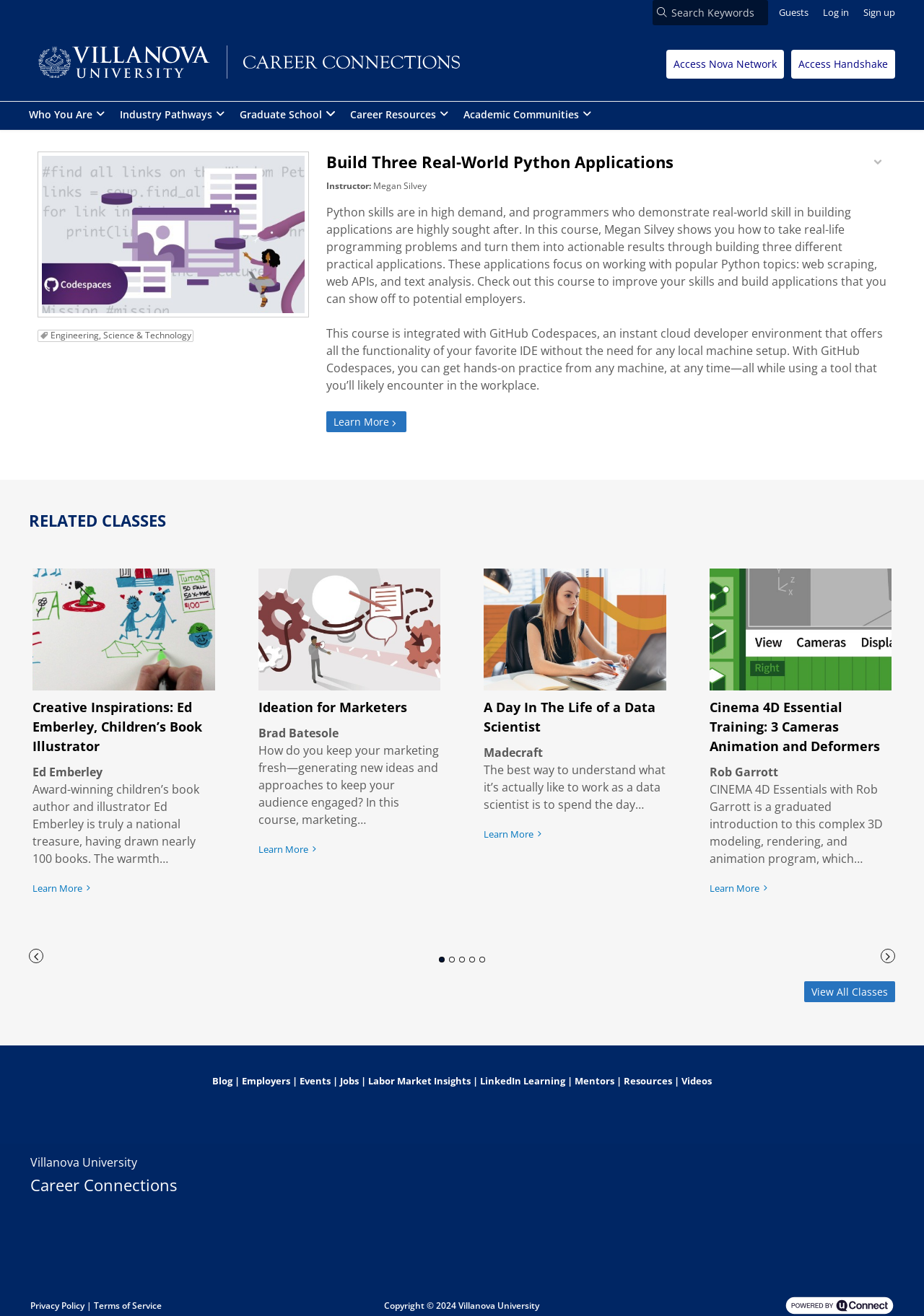Examine the image carefully and respond to the question with a detailed answer: 
What is the name of the instructor in the course?

The instructor's name is mentioned in the course description as 'Megan Silvey shows you how to take real-life programming problems and turn them into actionable results through building three different practical applications.'